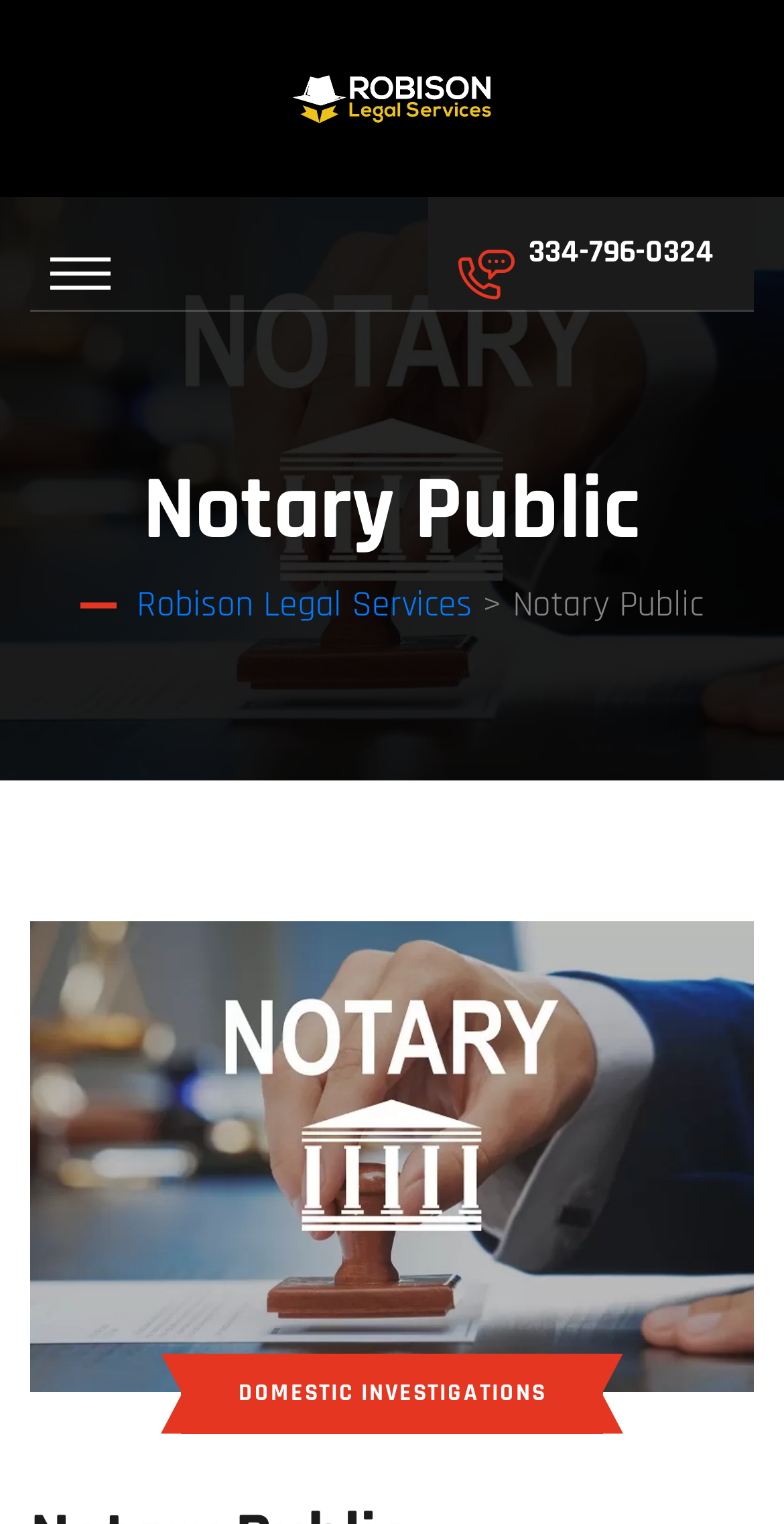Determine the bounding box coordinates in the format (top-left x, top-left y, bottom-right x, bottom-right y). Ensure all values are floating point numbers between 0 and 1. Identify the bounding box of the UI element described by: 334-796-0324

[0.674, 0.153, 0.91, 0.179]